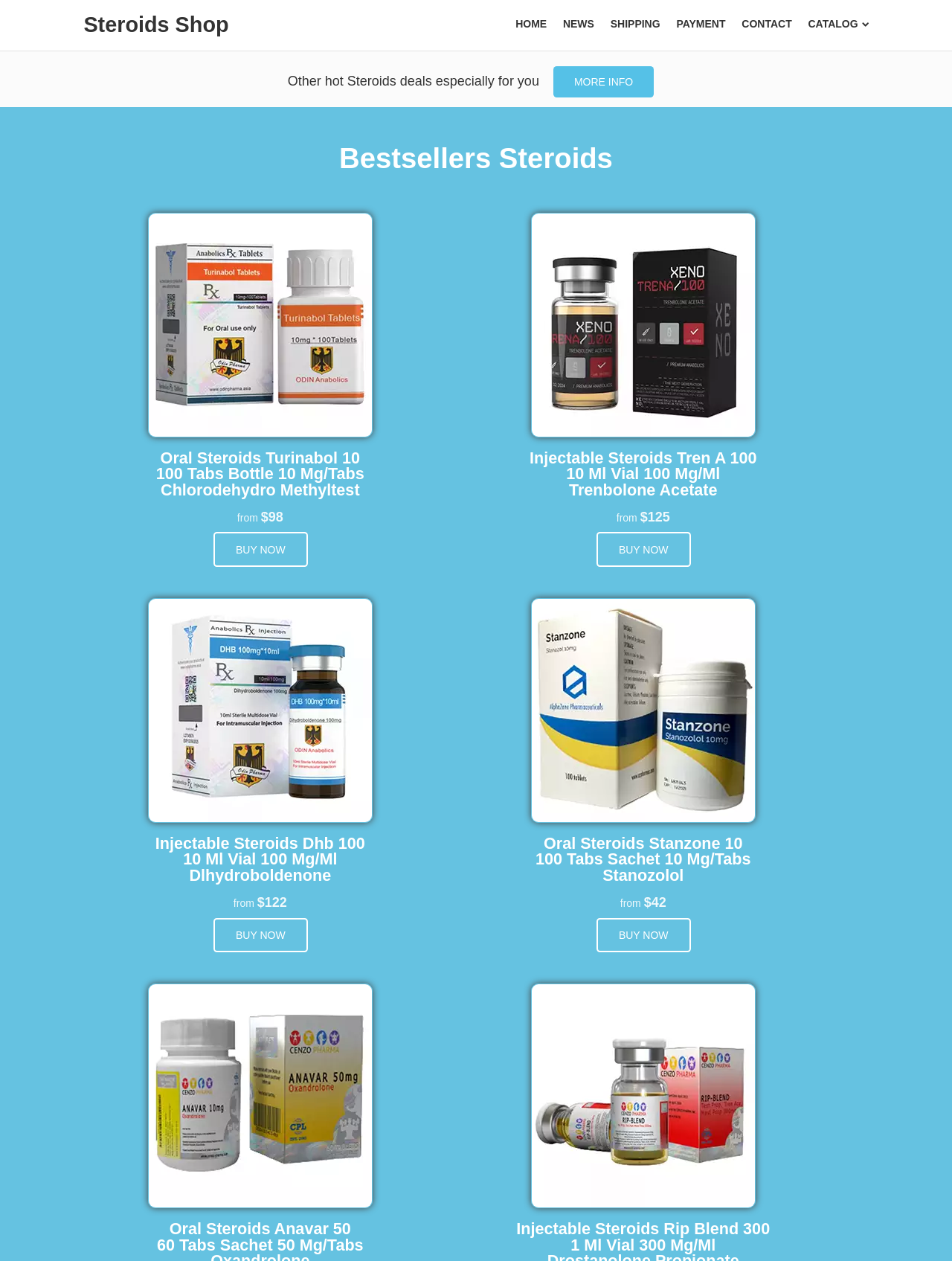Locate the bounding box coordinates of the UI element described by: "Payment". Provide the coordinates as four float numbers between 0 and 1, formatted as [left, top, right, bottom].

[0.71, 0.014, 0.762, 0.024]